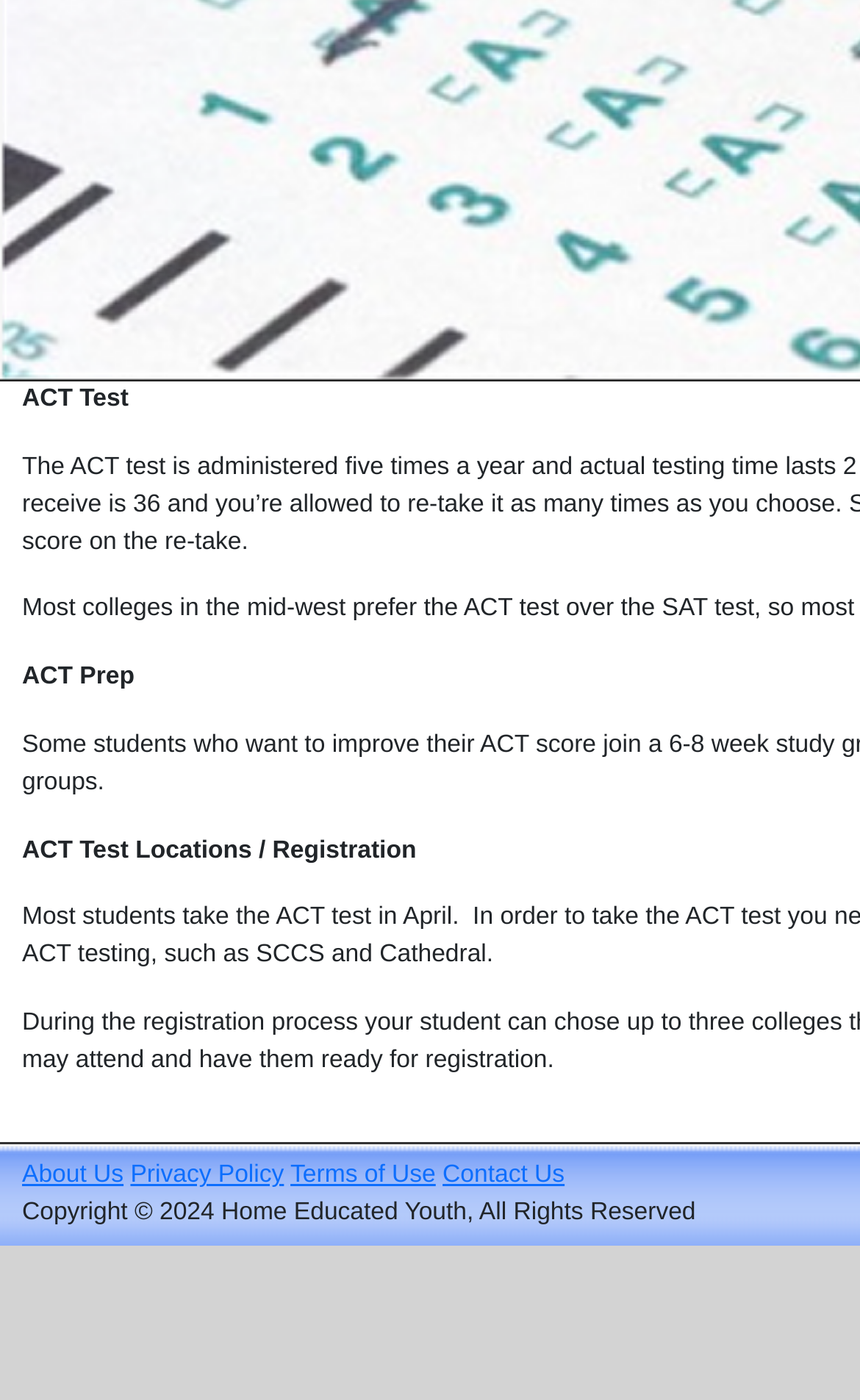Identify the bounding box coordinates for the UI element described as follows: "Terms of Use". Ensure the coordinates are four float numbers between 0 and 1, formatted as [left, top, right, bottom].

[0.338, 0.83, 0.507, 0.849]